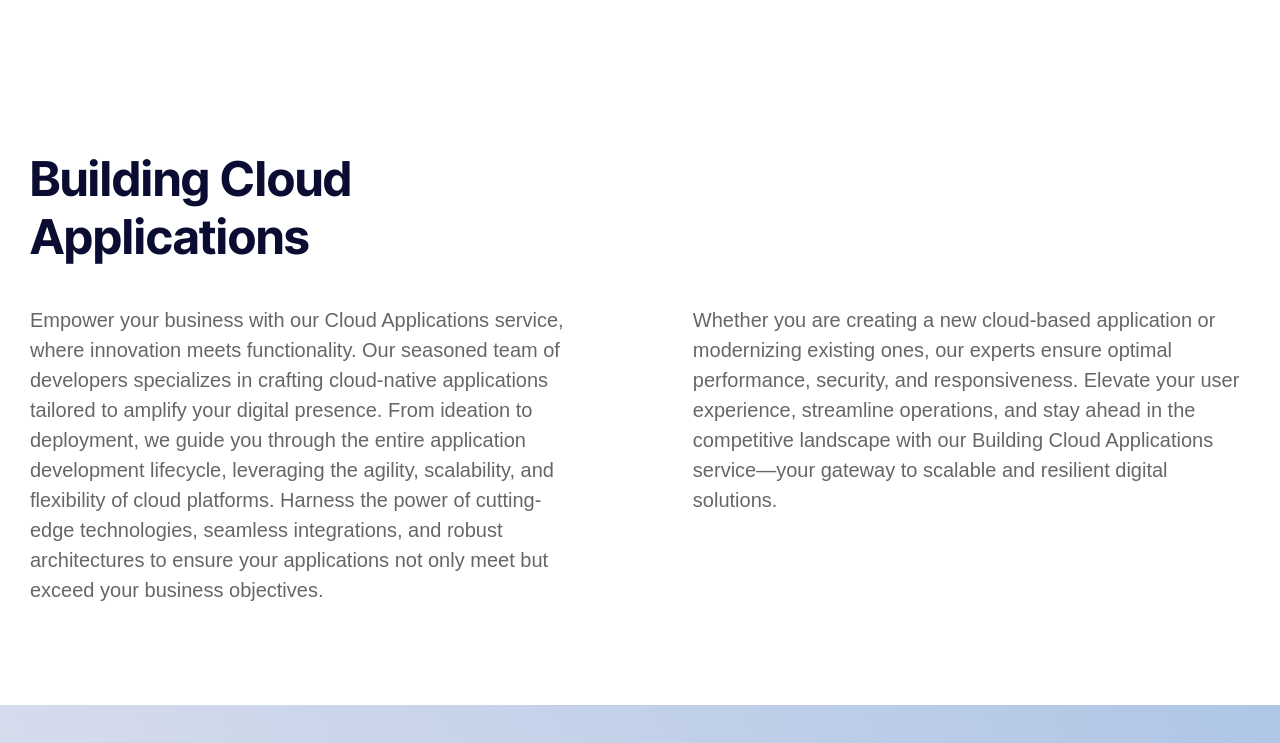Use a single word or phrase to answer the question: 
How many navigation links are in the top menu?

6